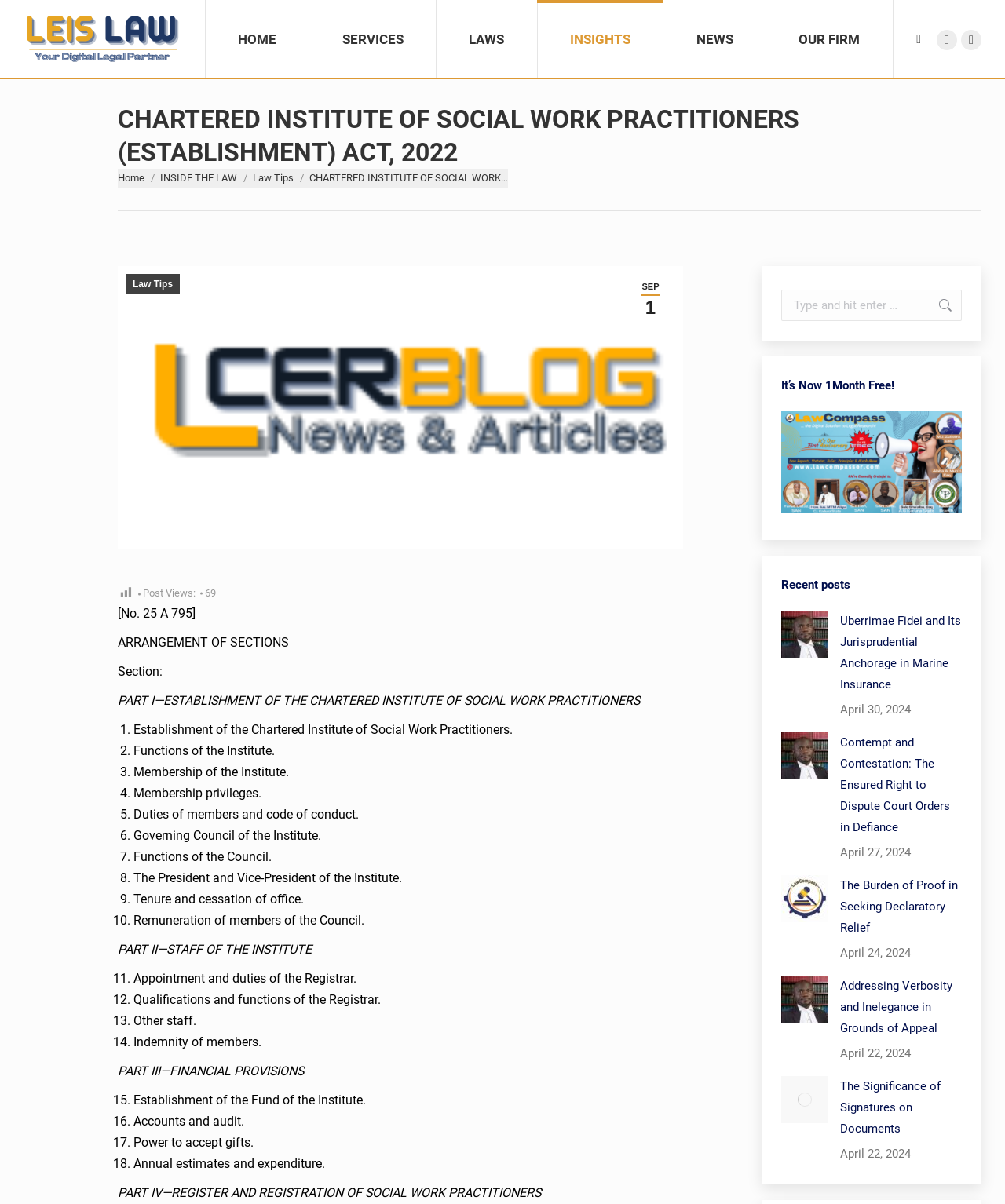Provide a one-word or brief phrase answer to the question:
How many sections are there in PART I of the Charter?

10